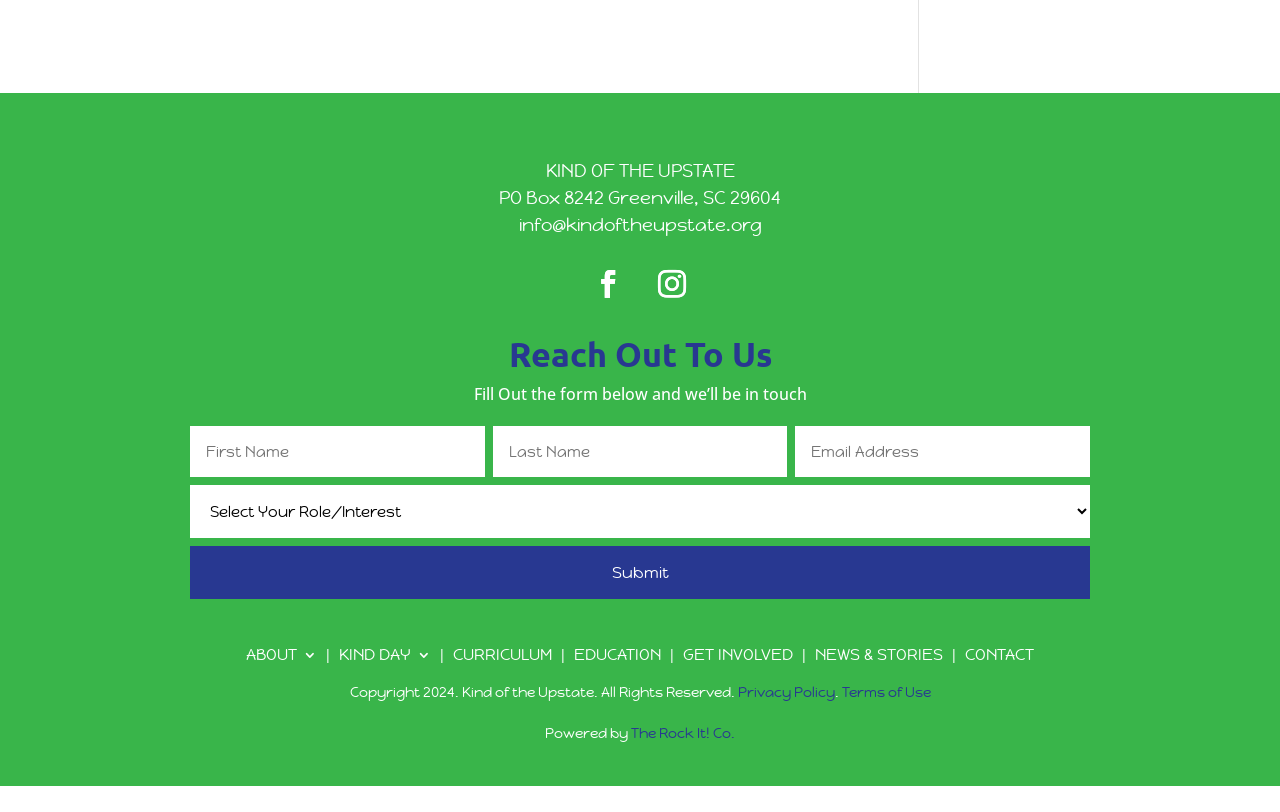Given the element description parent_node: Search for: value="Search", predict the bounding box coordinates for the UI element in the webpage screenshot. The format should be (top-left x, top-left y, bottom-right x, bottom-right y), and the values should be between 0 and 1.

None